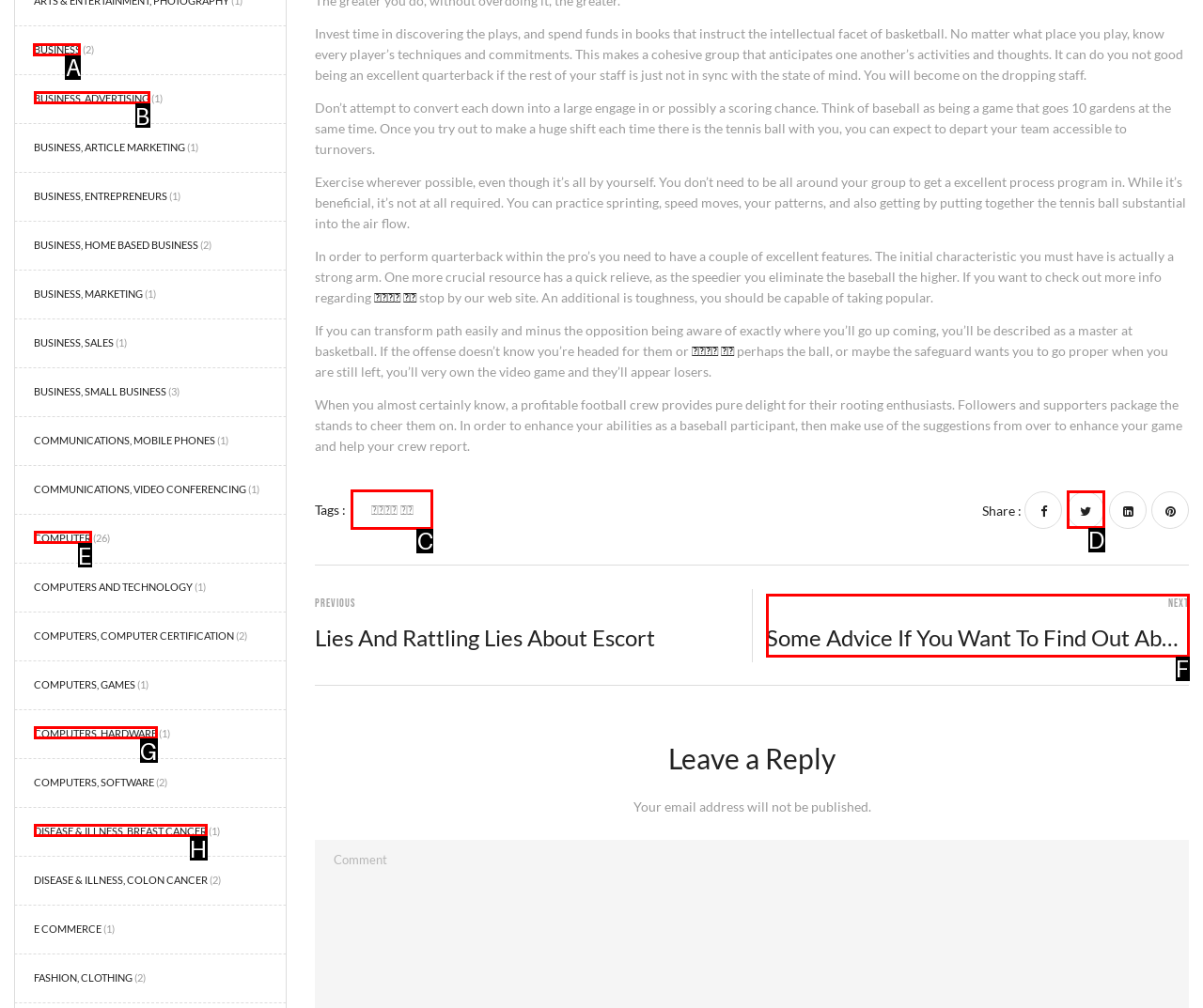Indicate the HTML element to be clicked to accomplish this task: Click on BUSINESS Respond using the letter of the correct option.

A